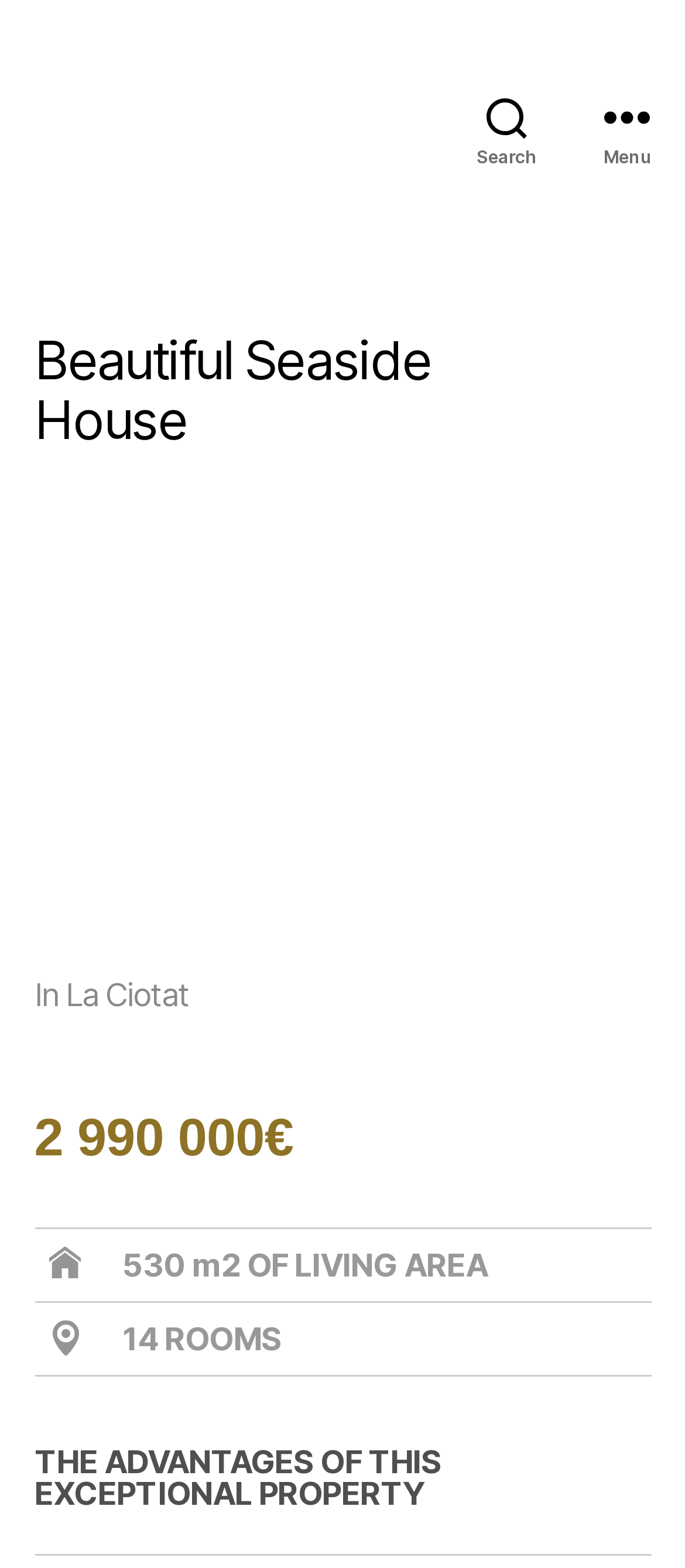Using the provided element description, identify the bounding box coordinates as (top-left x, top-left y, bottom-right x, bottom-right y). Ensure all values are between 0 and 1. Description: parent_node: Beautiful Seaside House

[0.796, 0.211, 0.95, 0.278]